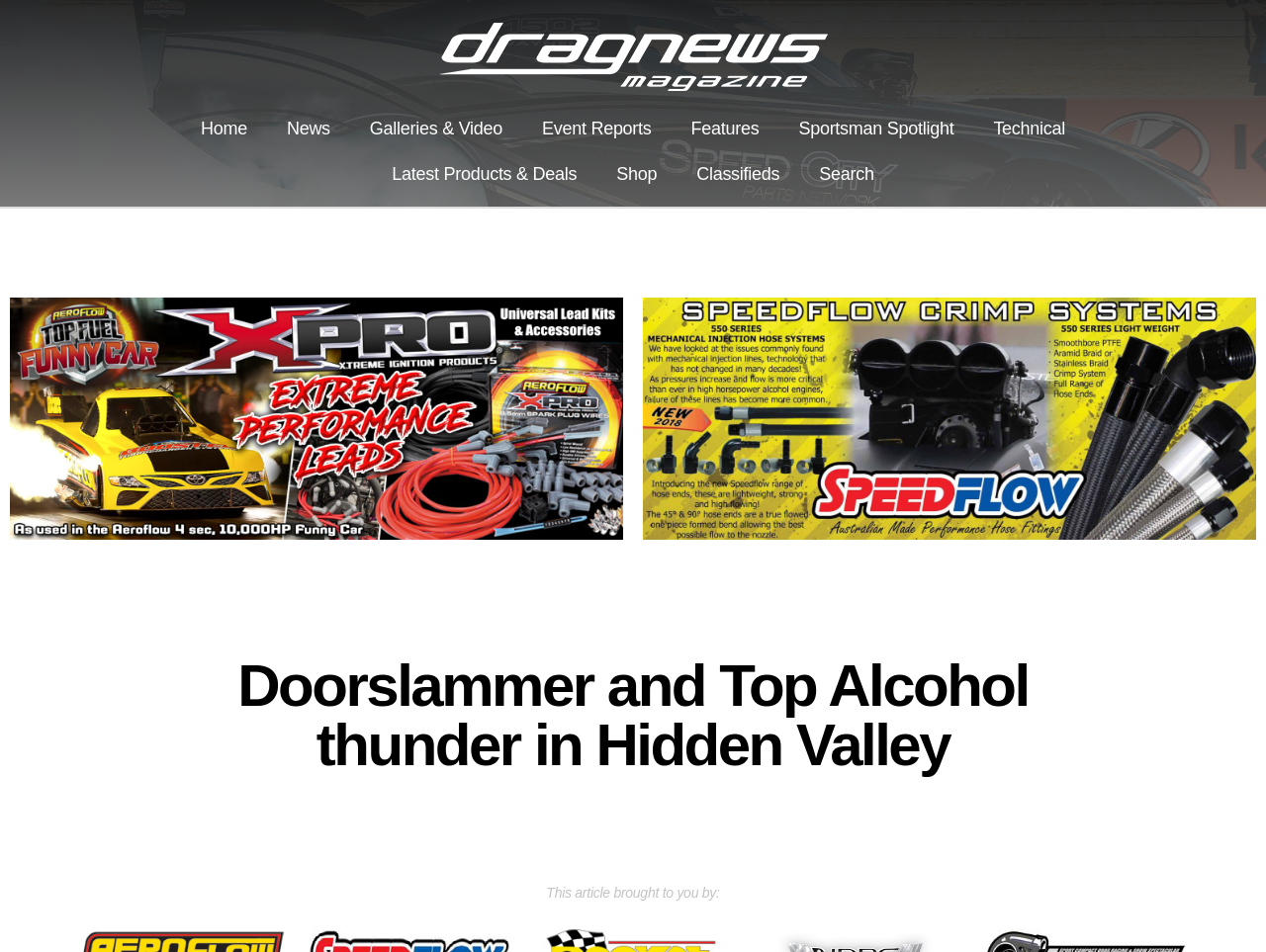How many columns are there in the navigation menu?
Based on the image, answer the question with as much detail as possible.

I analyzed the bounding box coordinates of the navigation links and found that they are stacked vertically, indicating a single column.